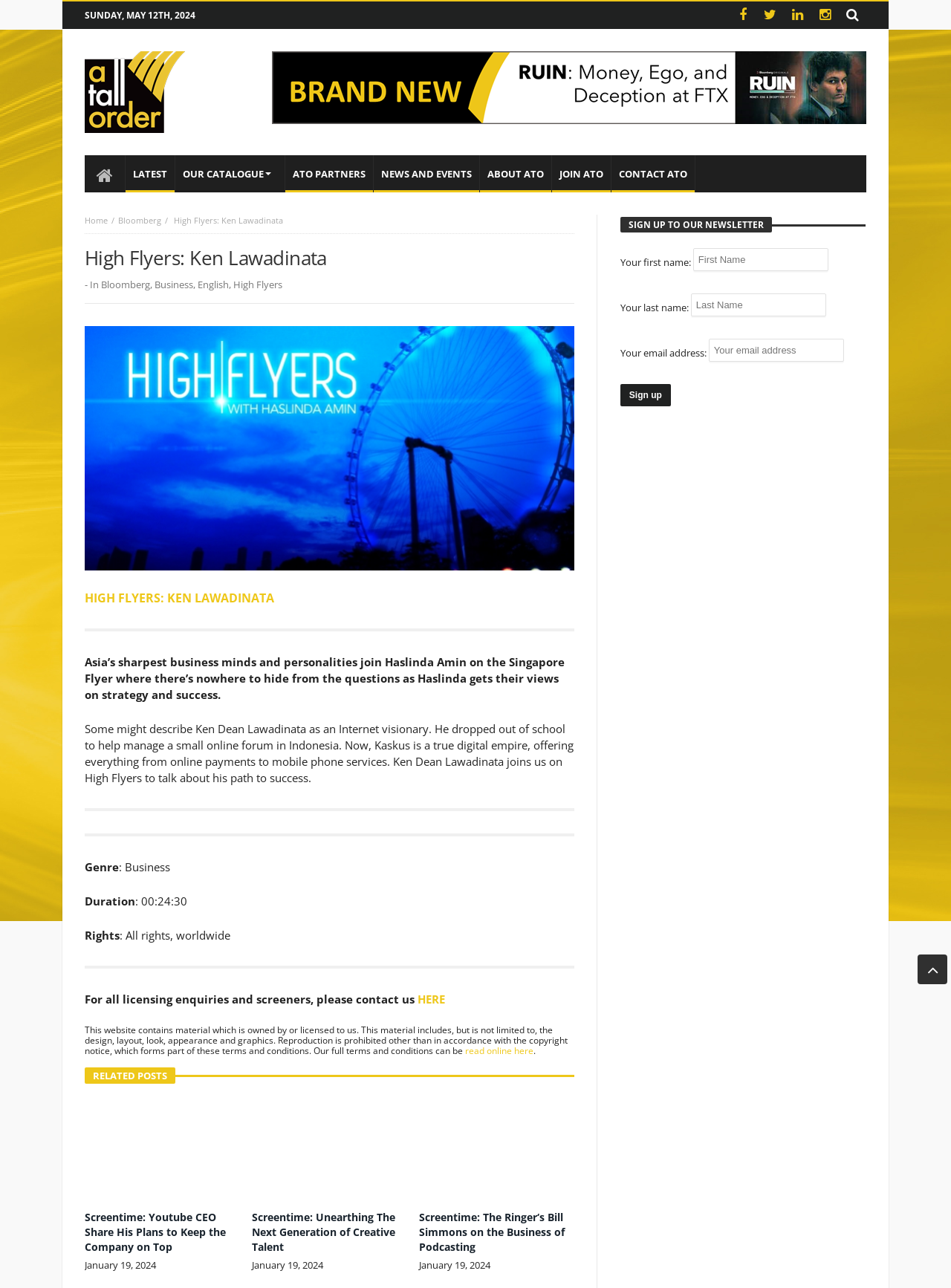Provide the bounding box coordinates of the HTML element this sentence describes: "Our Catalogue". The bounding box coordinates consist of four float numbers between 0 and 1, i.e., [left, top, right, bottom].

[0.184, 0.121, 0.3, 0.149]